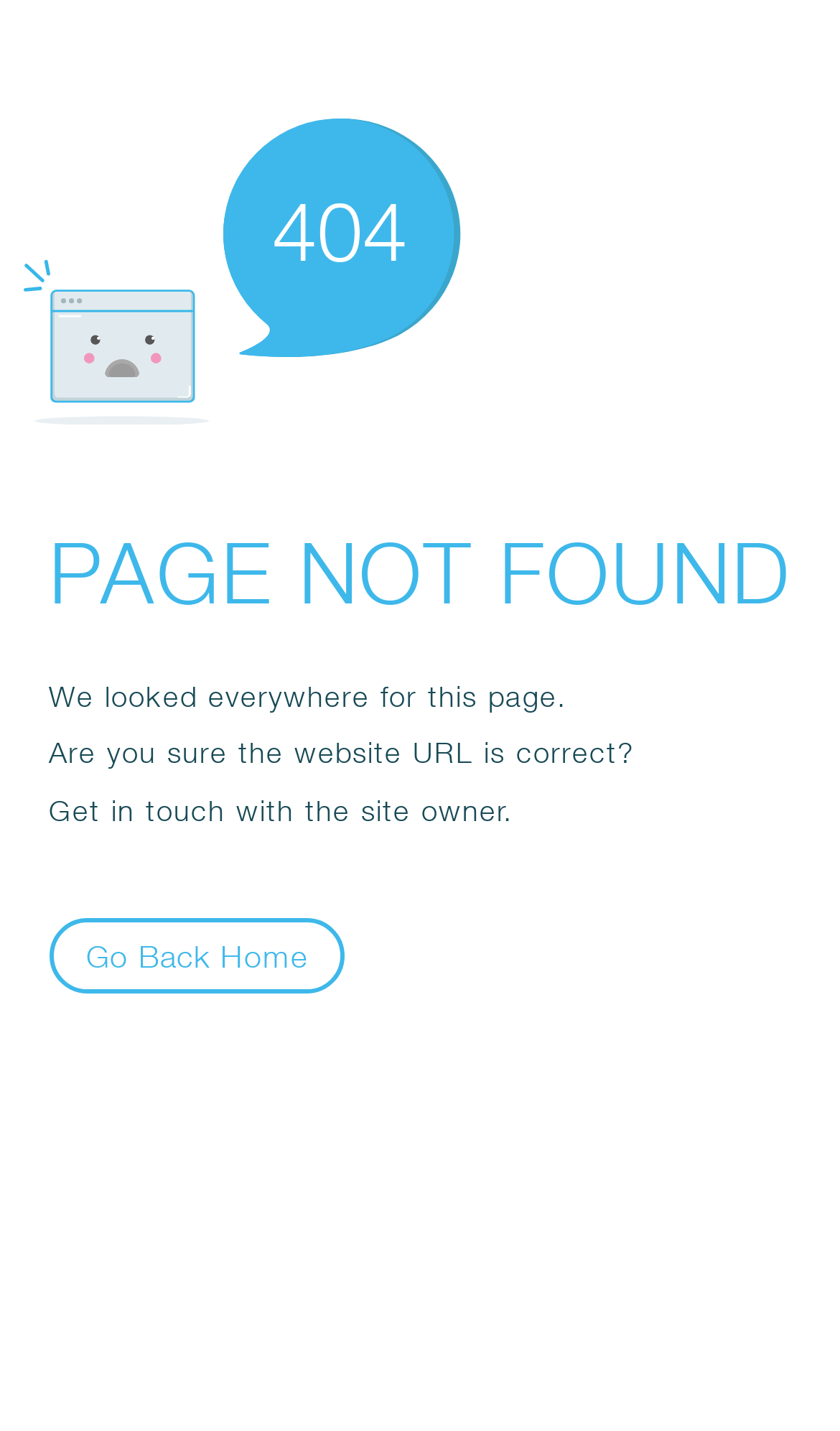Answer succinctly with a single word or phrase:
What is the main error message?

PAGE NOT FOUND